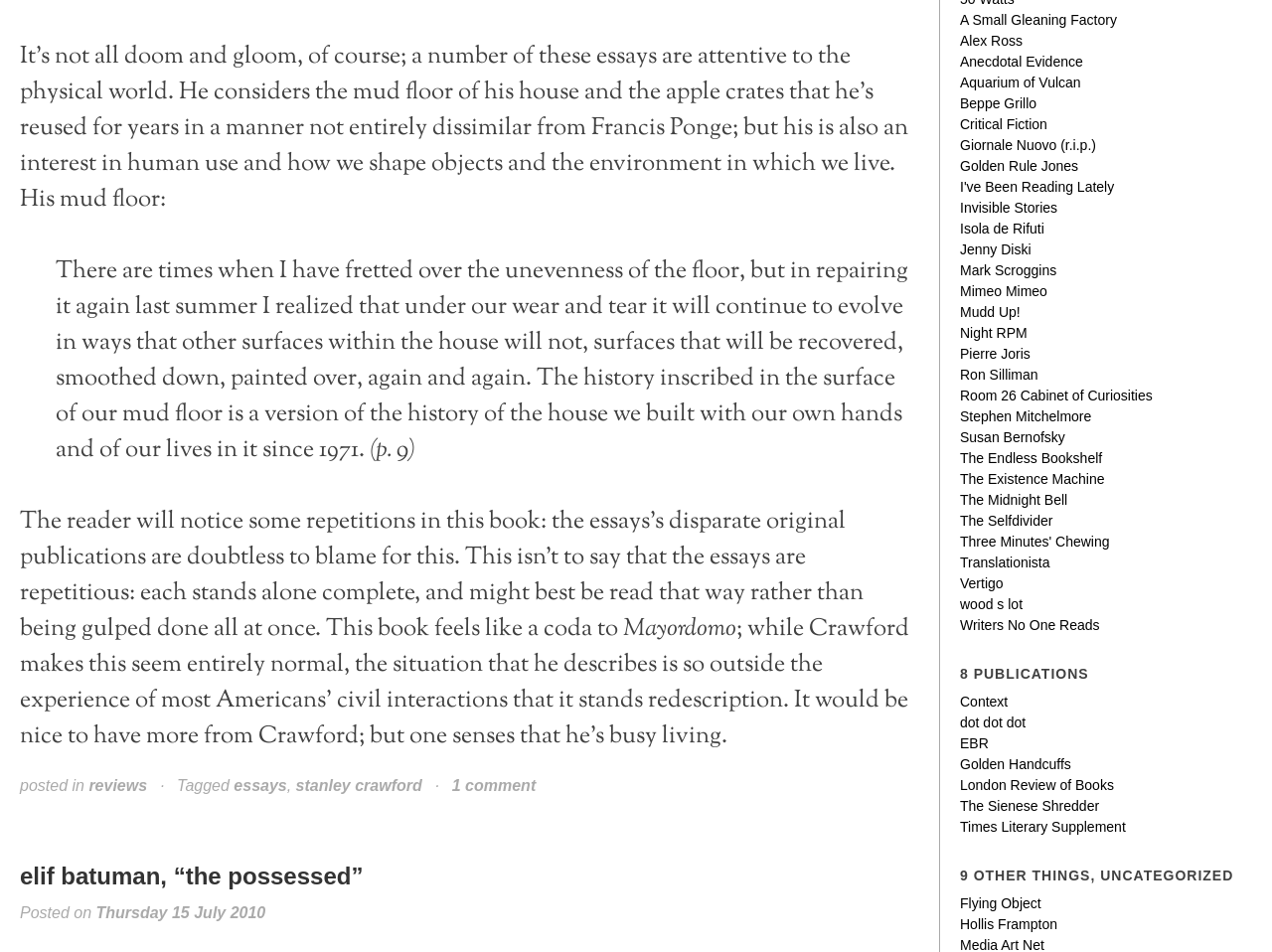From the given element description: "Role Playing", find the bounding box for the UI element. Provide the coordinates as four float numbers between 0 and 1, in the order [left, top, right, bottom].

None